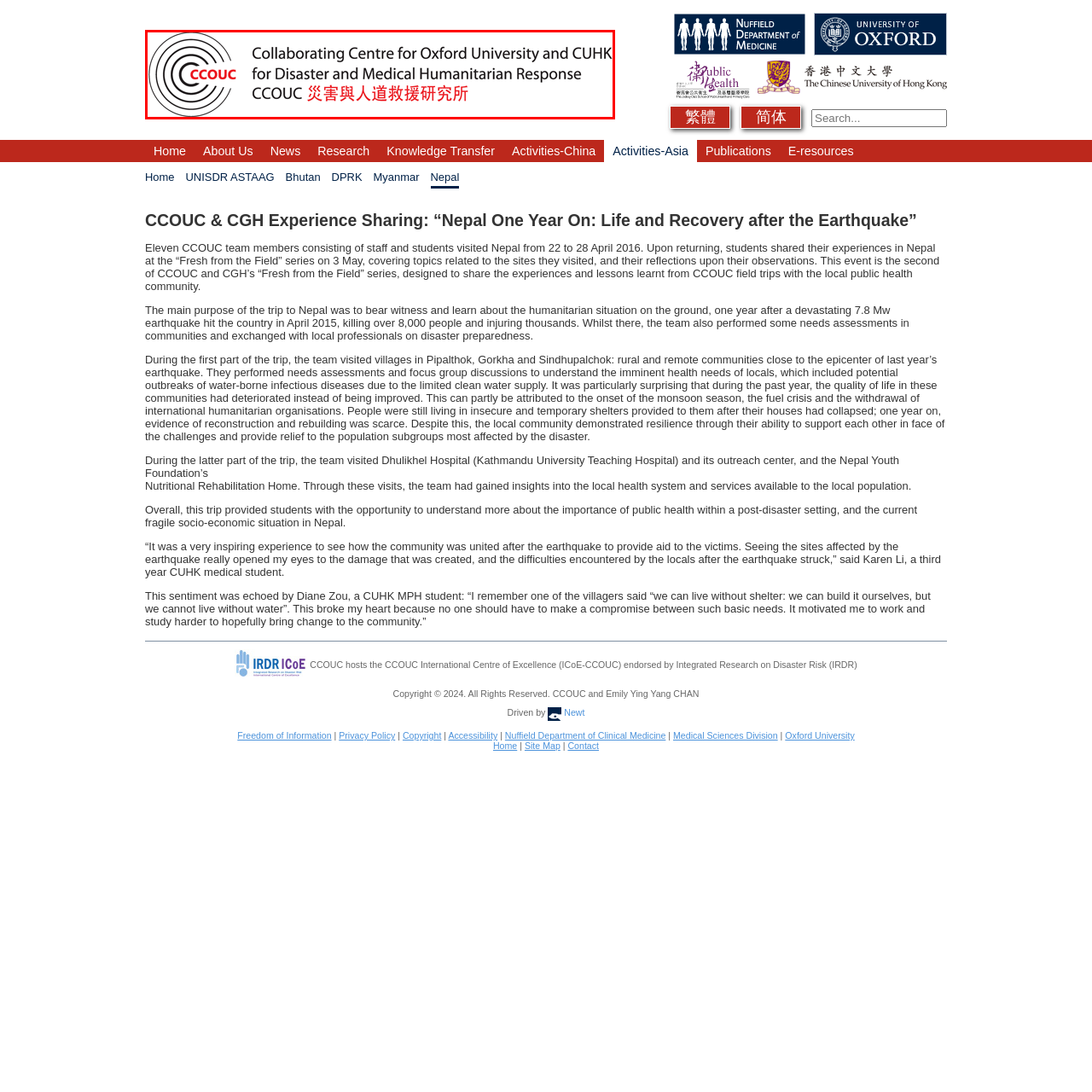Focus on the content within the red box and provide a succinct answer to this question using just one word or phrase: 
What is the language of the text below the logo?

English and Chinese